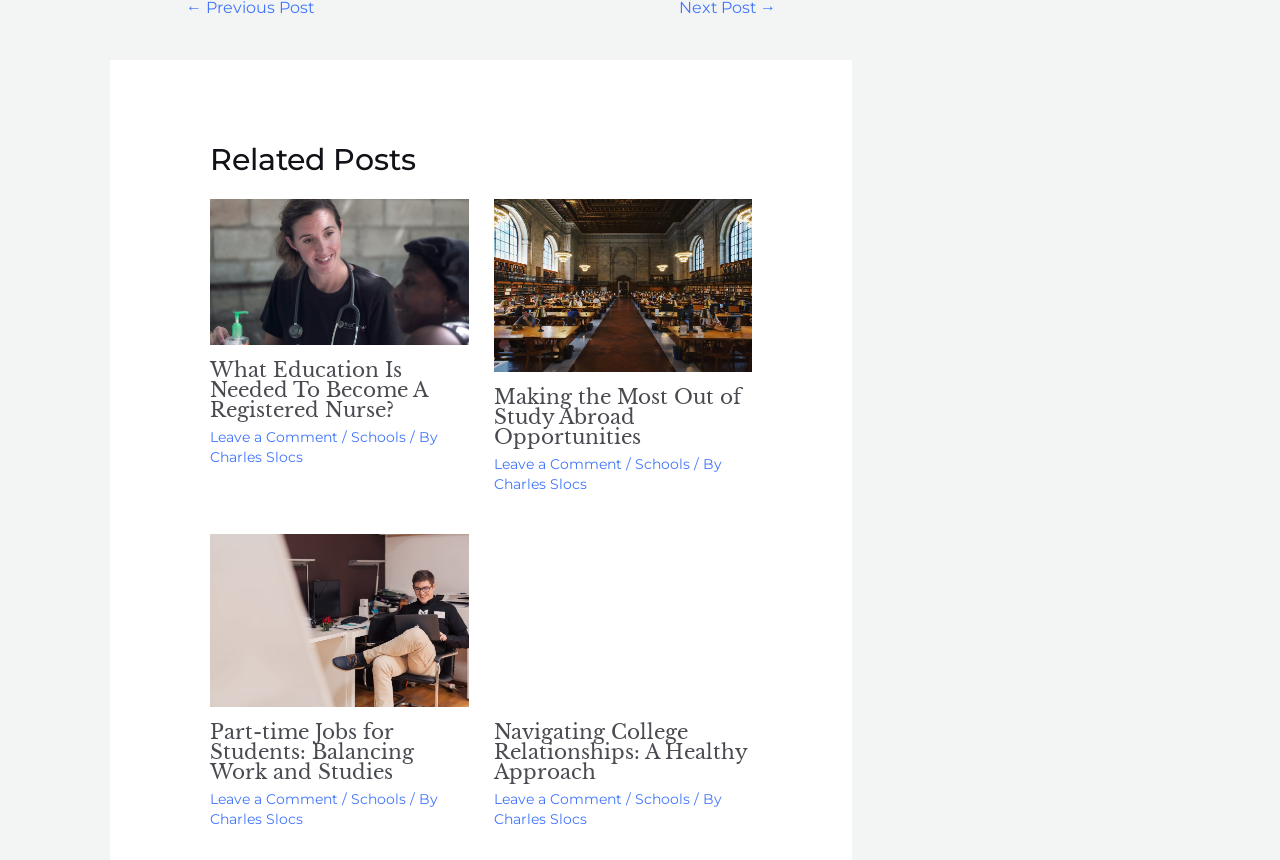Find the bounding box coordinates of the element I should click to carry out the following instruction: "Click on 'Part-time Jobs for Students: Balancing Work and Studies'".

[0.164, 0.837, 0.323, 0.911]